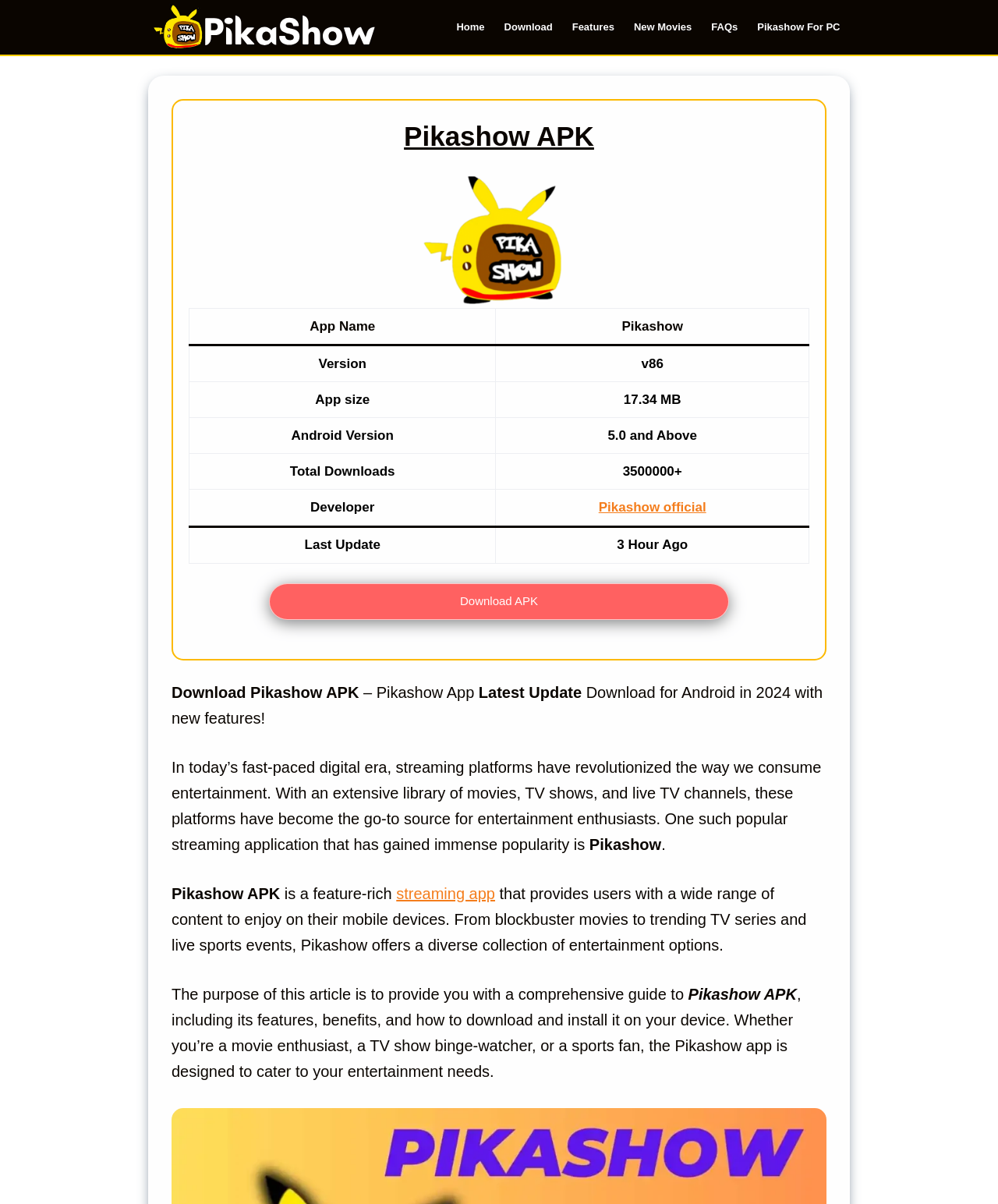What type of content does Pikashow offer?
Provide a detailed and well-explained answer to the question.

The type of content offered by Pikashow can be inferred from the text which mentions 'blockbuster movies', 'trending TV series', and 'live sports events', indicating that Pikashow provides a diverse range of entertainment options.